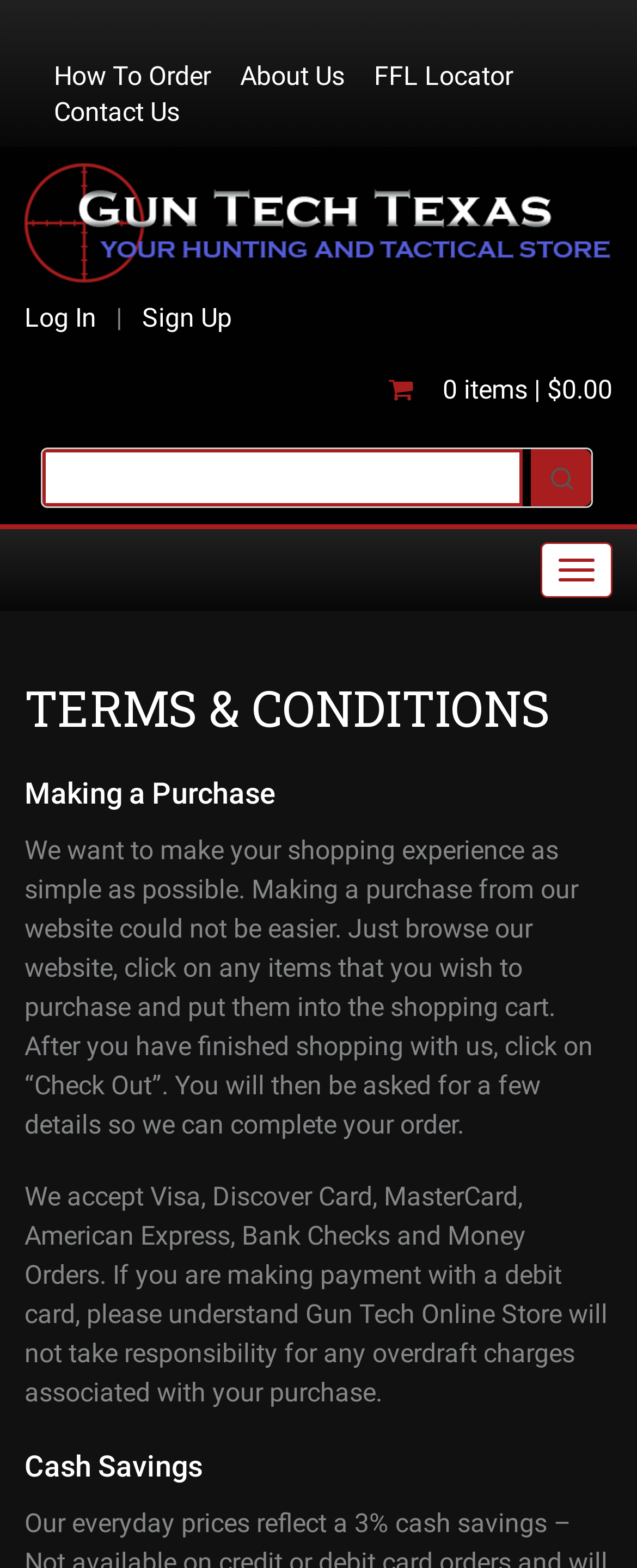Could you specify the bounding box coordinates for the clickable section to complete the following instruction: "Search for a keyword"?

[0.072, 0.289, 0.815, 0.325]